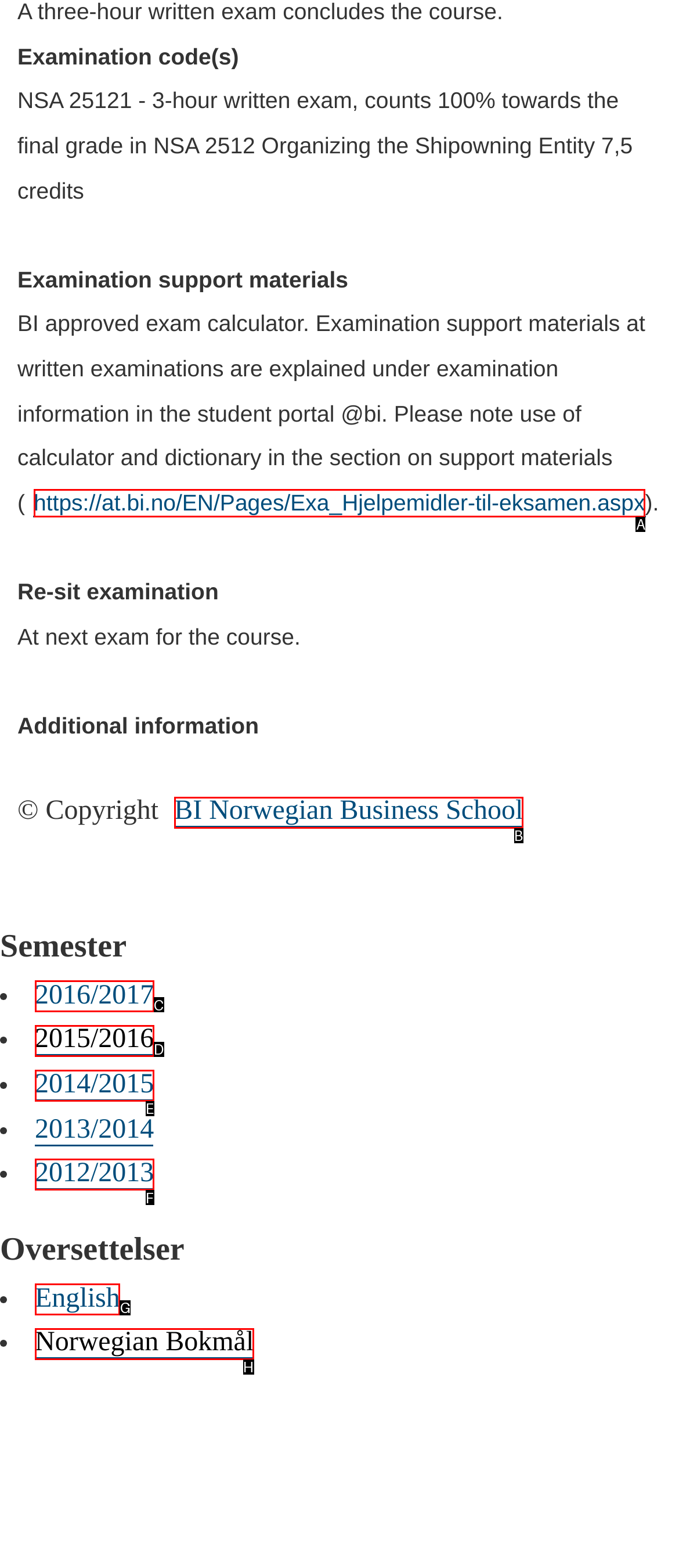Given the description: 2016/2017, identify the corresponding option. Answer with the letter of the appropriate option directly.

C